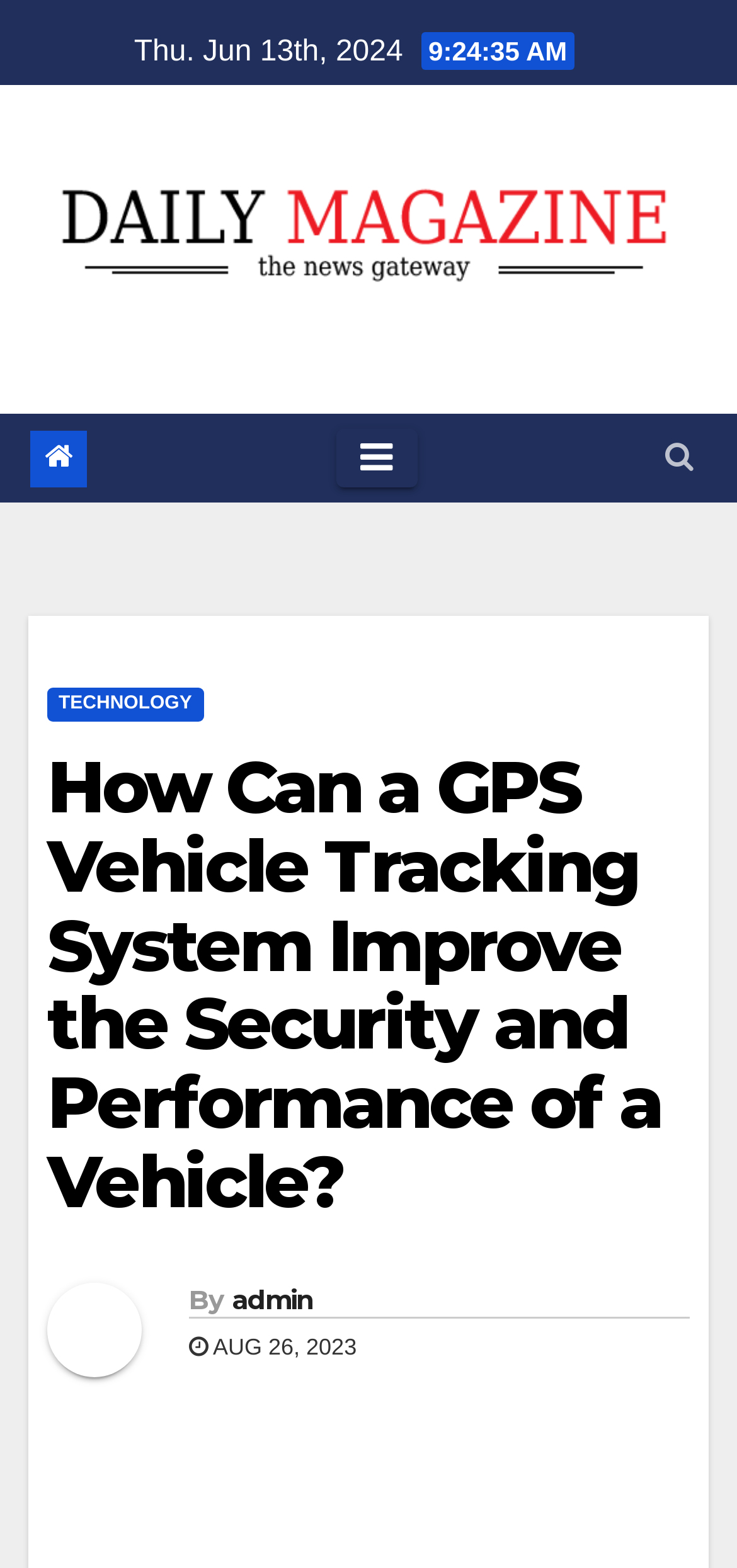Is the navigation menu expanded?
Look at the webpage screenshot and answer the question with a detailed explanation.

I found the state of the navigation menu by looking at the button element with the text 'Toggle navigation' which has the attribute 'expanded' set to 'False'.